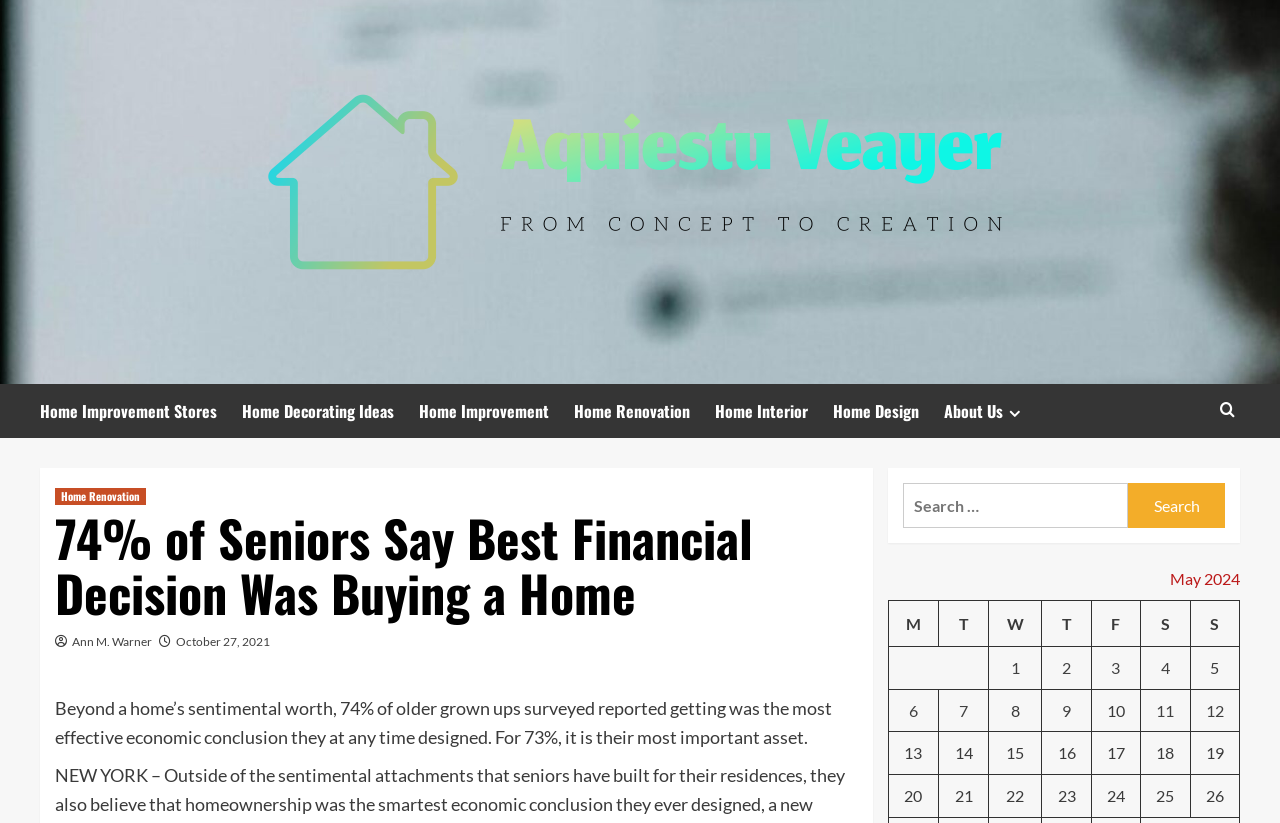Carefully examine the image and provide an in-depth answer to the question: What is the purpose of the search bar?

The search bar is located at the top right corner of the webpage, and it allows users to search for specific posts or articles on the website, as indicated by the placeholder text 'Search for:'.